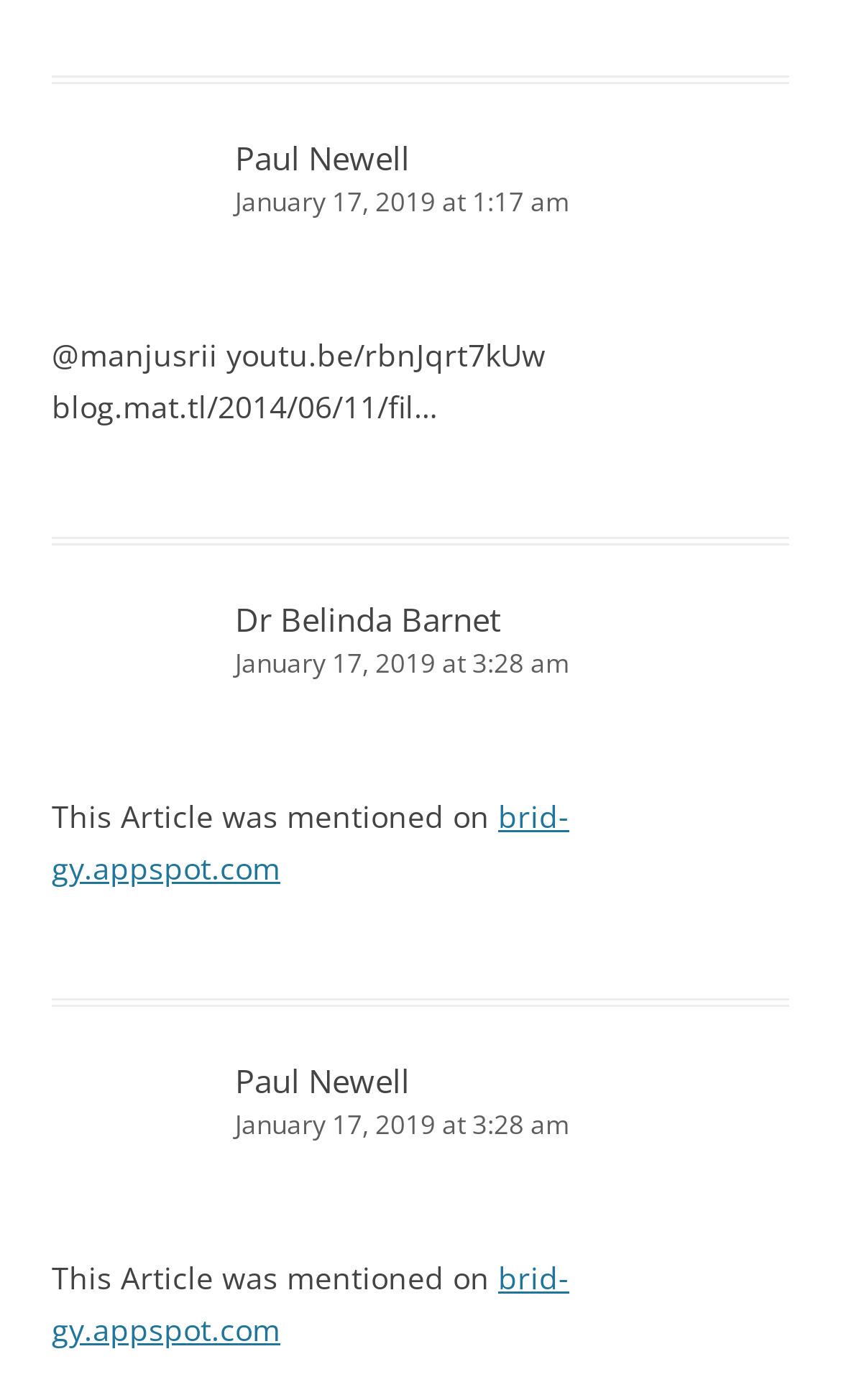What is the timestamp of the third article?
Use the information from the screenshot to give a comprehensive response to the question.

The third article has a header with a link to 'Paul Newell' and a timestamp 'January 17, 2019 at 3:28 am', indicating that the timestamp of the third article is January 17, 2019 at 3:28 am.